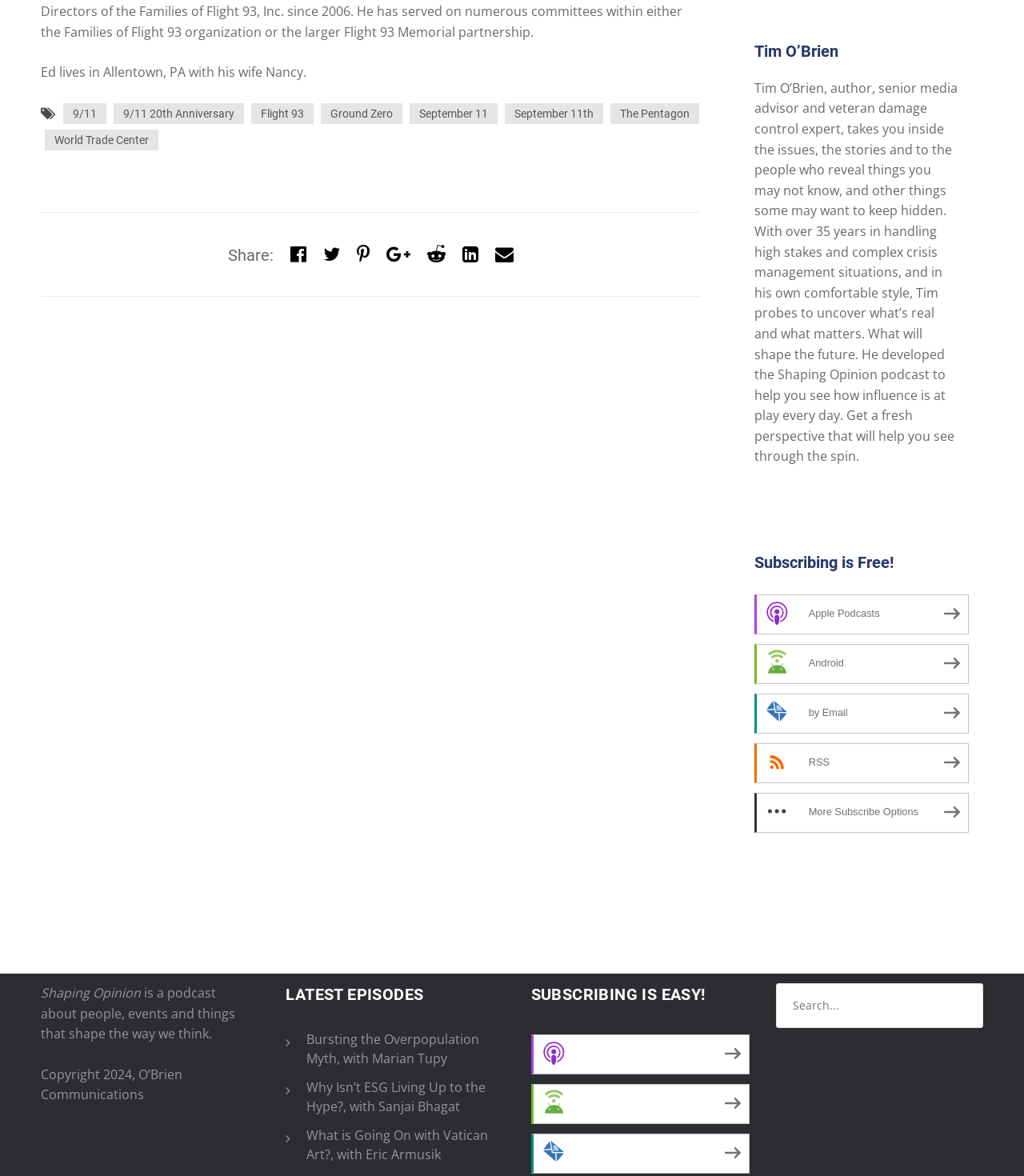Please specify the bounding box coordinates of the element that should be clicked to execute the given instruction: 'Listen to the latest episode 'Bursting the Overpopulation Myth, with Marian Tupy''. Ensure the coordinates are four float numbers between 0 and 1, expressed as [left, top, right, bottom].

[0.299, 0.876, 0.468, 0.908]